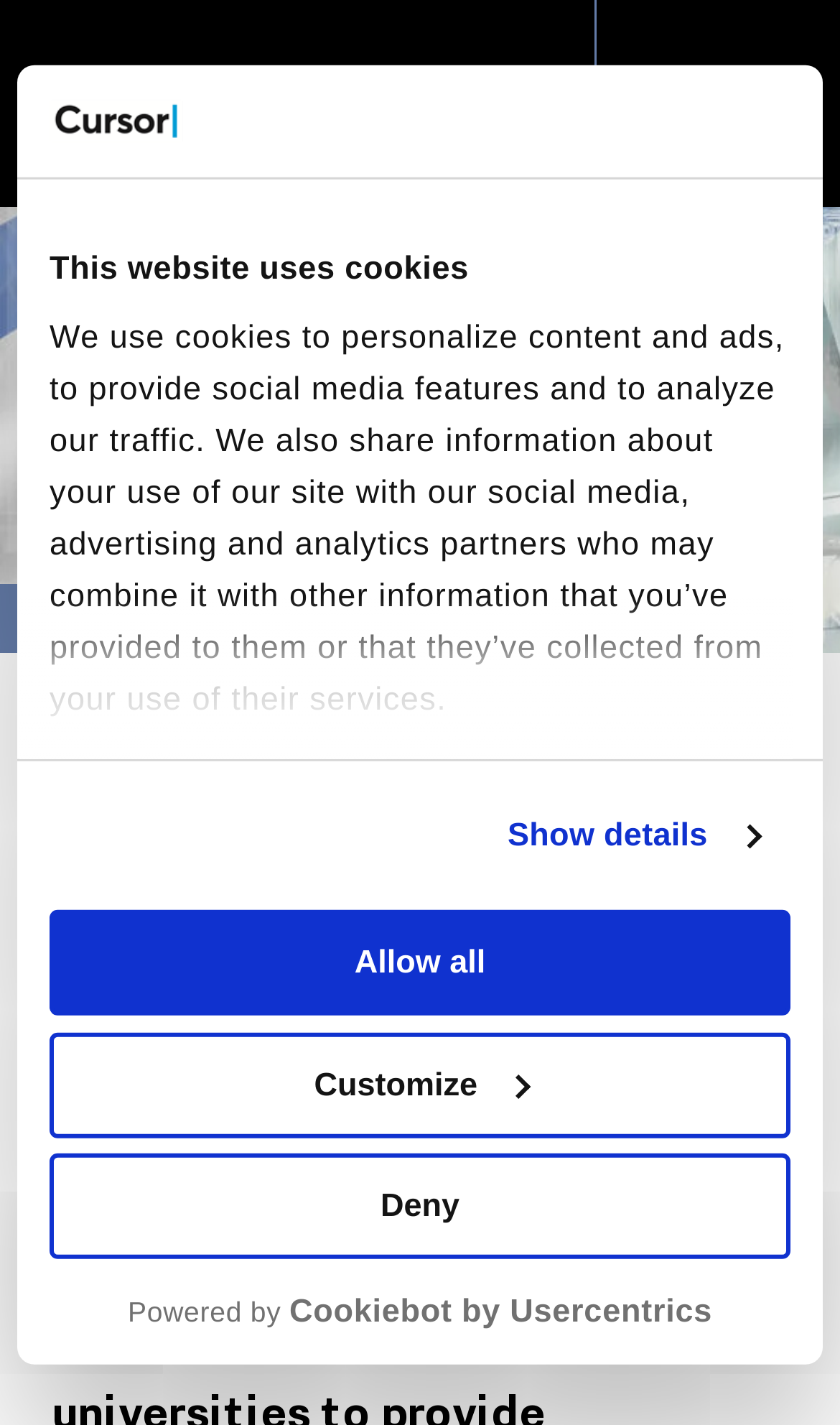Extract the bounding box coordinates for the described element: "Back to top". The coordinates should be represented as four float numbers between 0 and 1: [left, top, right, bottom].

[0.718, 0.018, 0.959, 0.042]